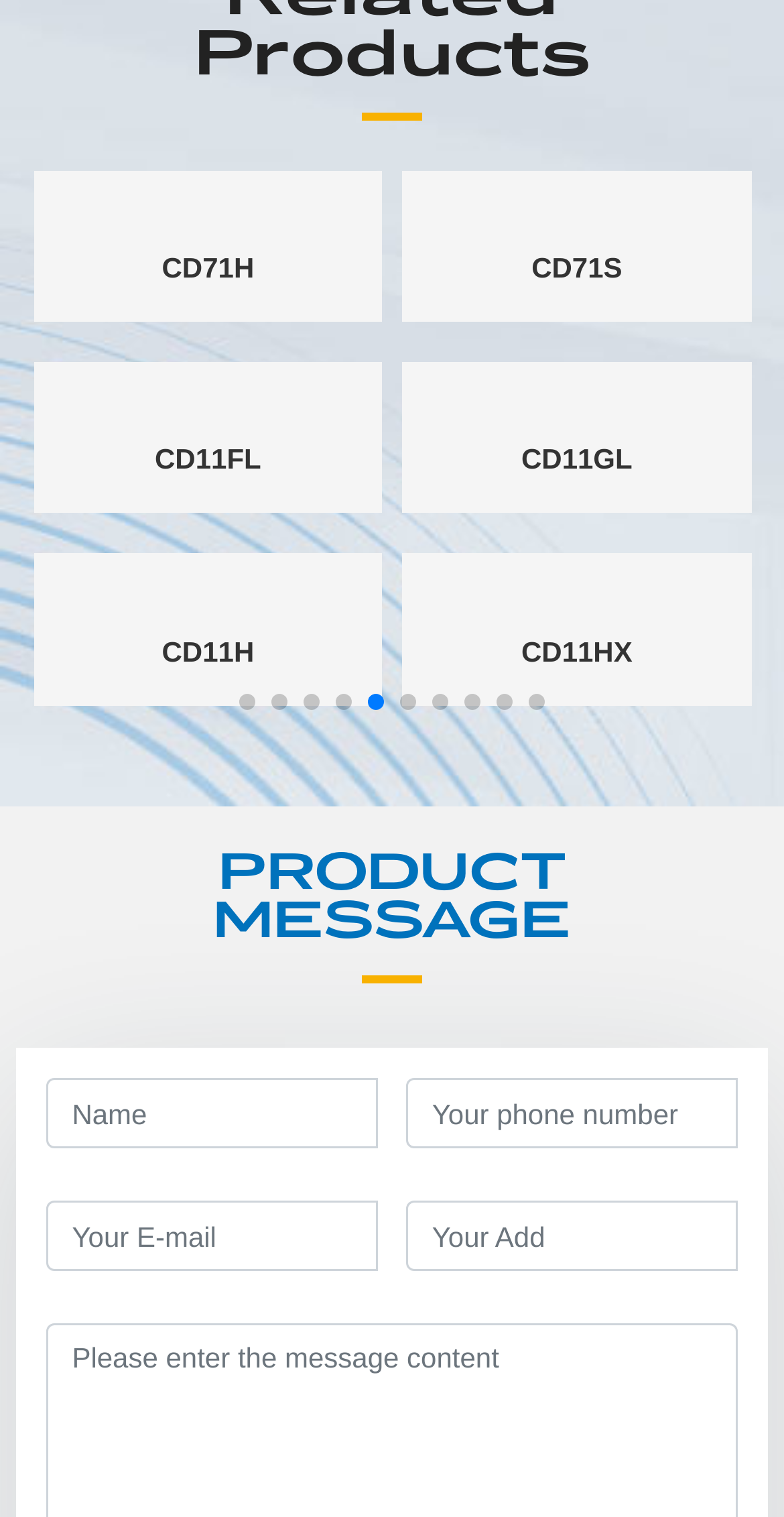Bounding box coordinates are specified in the format (top-left x, top-left y, bottom-right x, bottom-right y). All values are floating point numbers bounded between 0 and 1. Please provide the bounding box coordinate of the region this sentence describes: alt="HDK" title="HDK"

[0.526, 0.123, 0.945, 0.144]